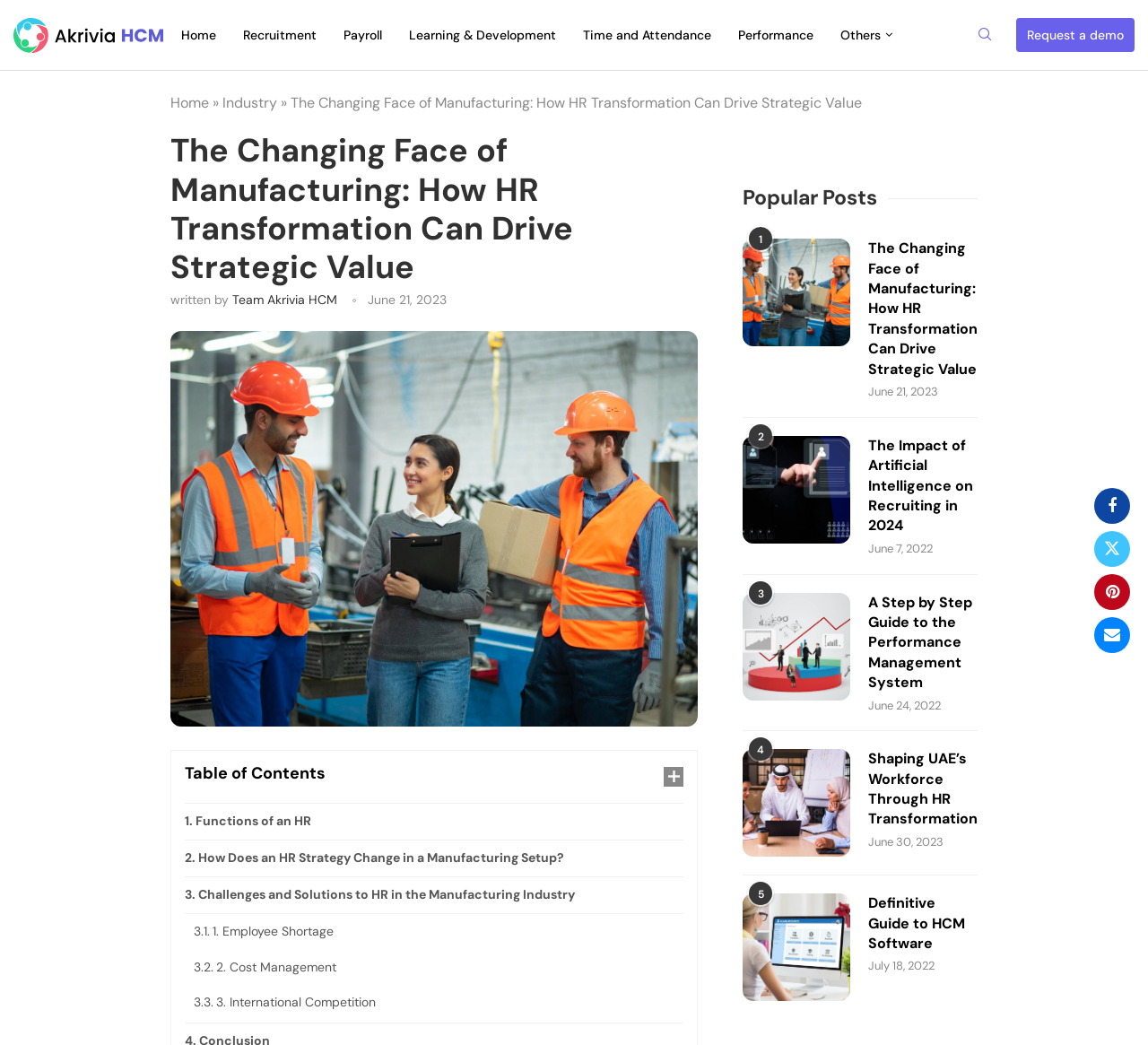What is the topic of the blog post?
Look at the image and construct a detailed response to the question.

I inferred the topic by analyzing the content of the blog post, which discusses the role of HR in the manufacturing industry, and the challenges and solutions to HR in this industry.